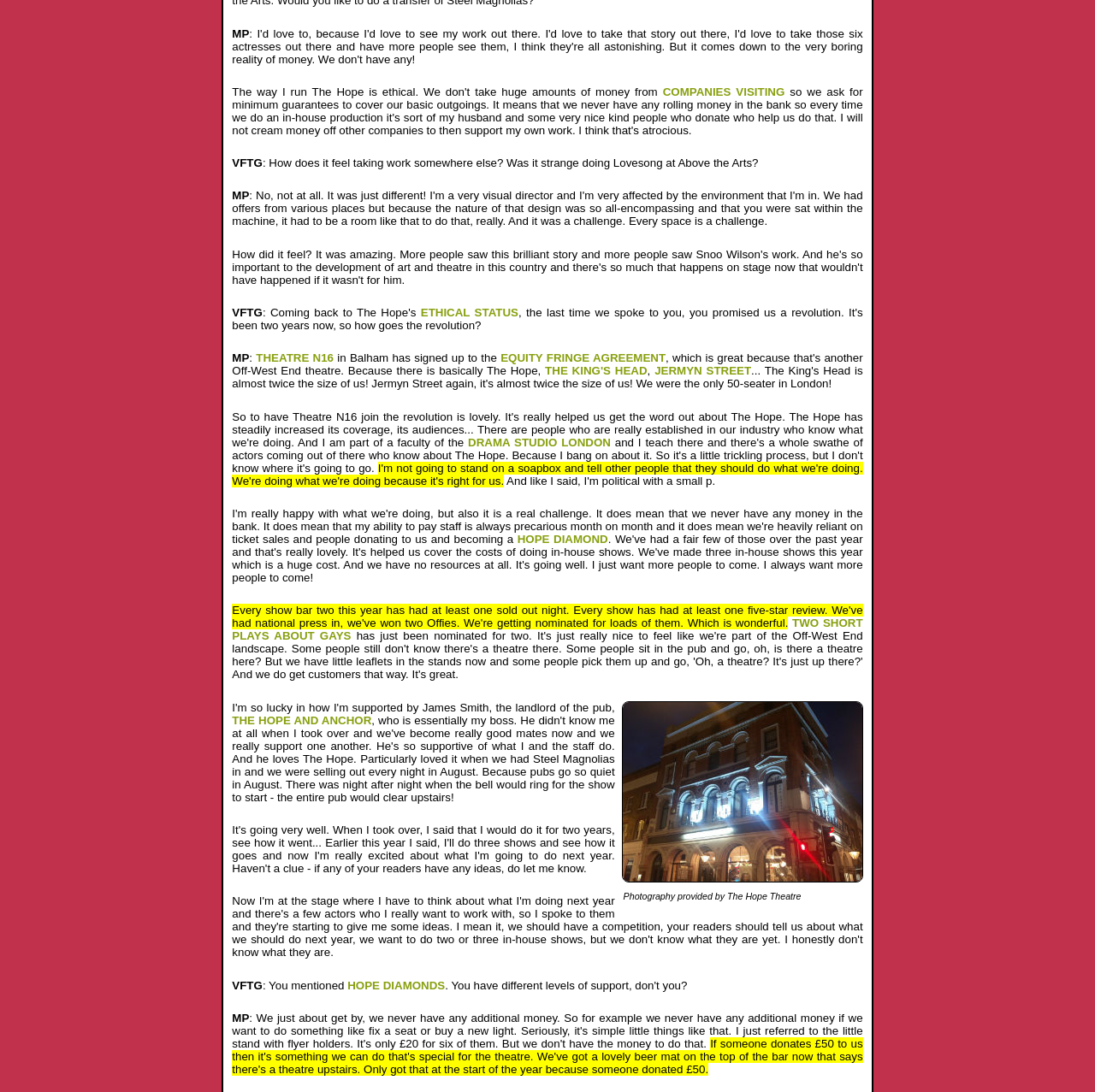Please specify the bounding box coordinates of the clickable region to carry out the following instruction: "Check ETHICAL STATUS". The coordinates should be four float numbers between 0 and 1, in the format [left, top, right, bottom].

[0.384, 0.28, 0.473, 0.292]